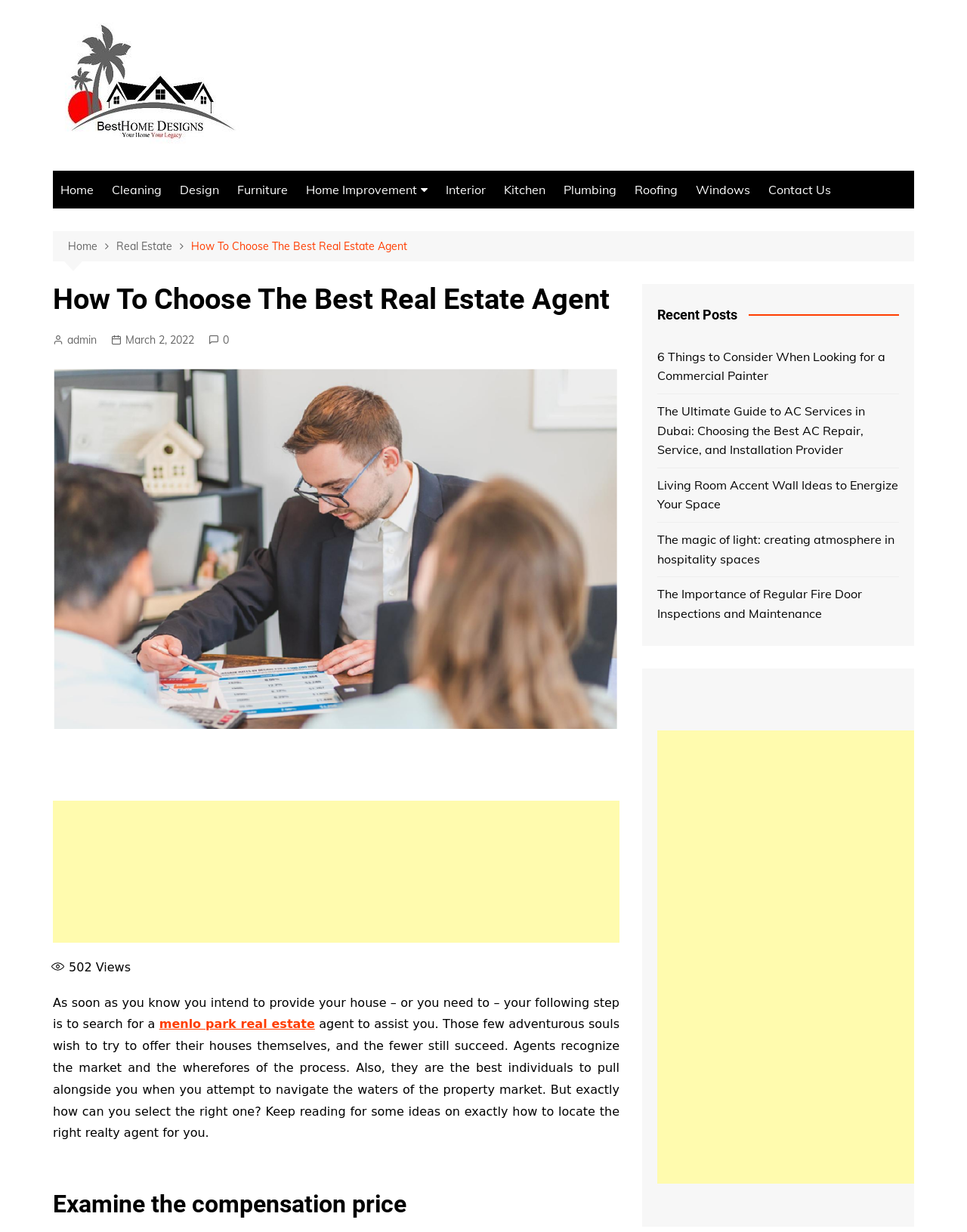Look at the image and write a detailed answer to the question: 
What is the benefit of using a real estate agent?

According to the webpage, one of the benefits of using a real estate agent is that they know the market and the process of selling a house, which can be helpful in navigating the property market.